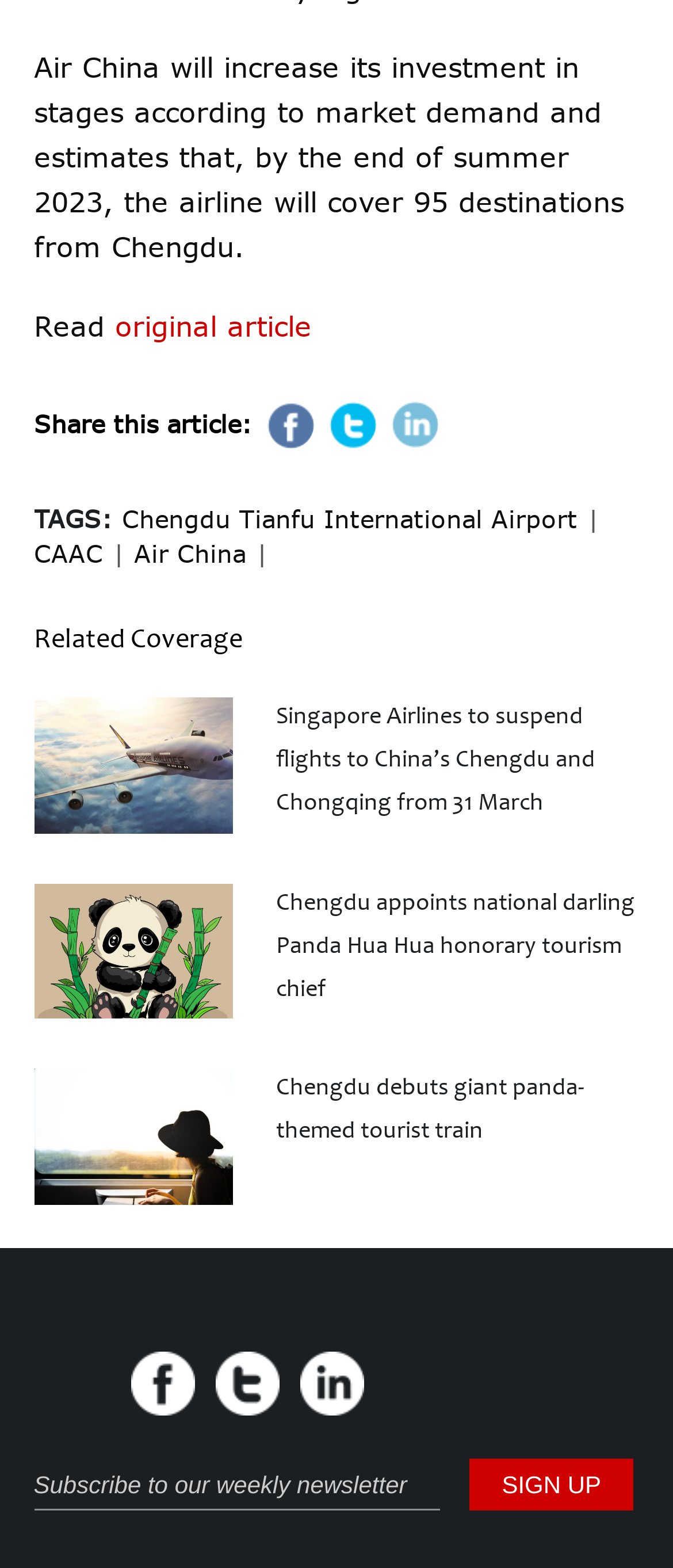Provide a single word or phrase to answer the given question: 
What is the name of the airport mentioned?

Chengdu Tianfu International Airport